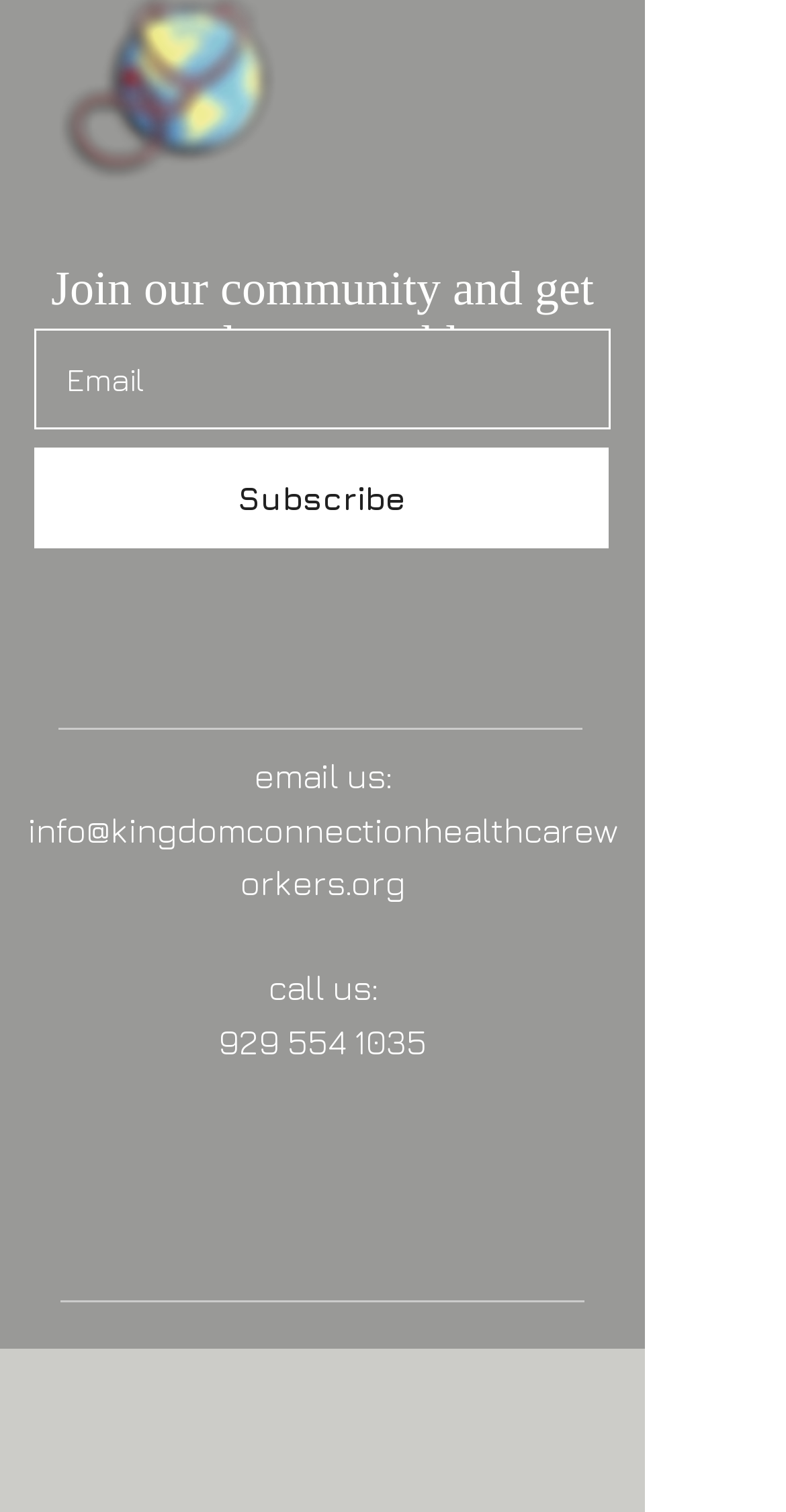Find the bounding box coordinates of the element's region that should be clicked in order to follow the given instruction: "go to ATH Network". The coordinates should consist of four float numbers between 0 and 1, i.e., [left, top, right, bottom].

None